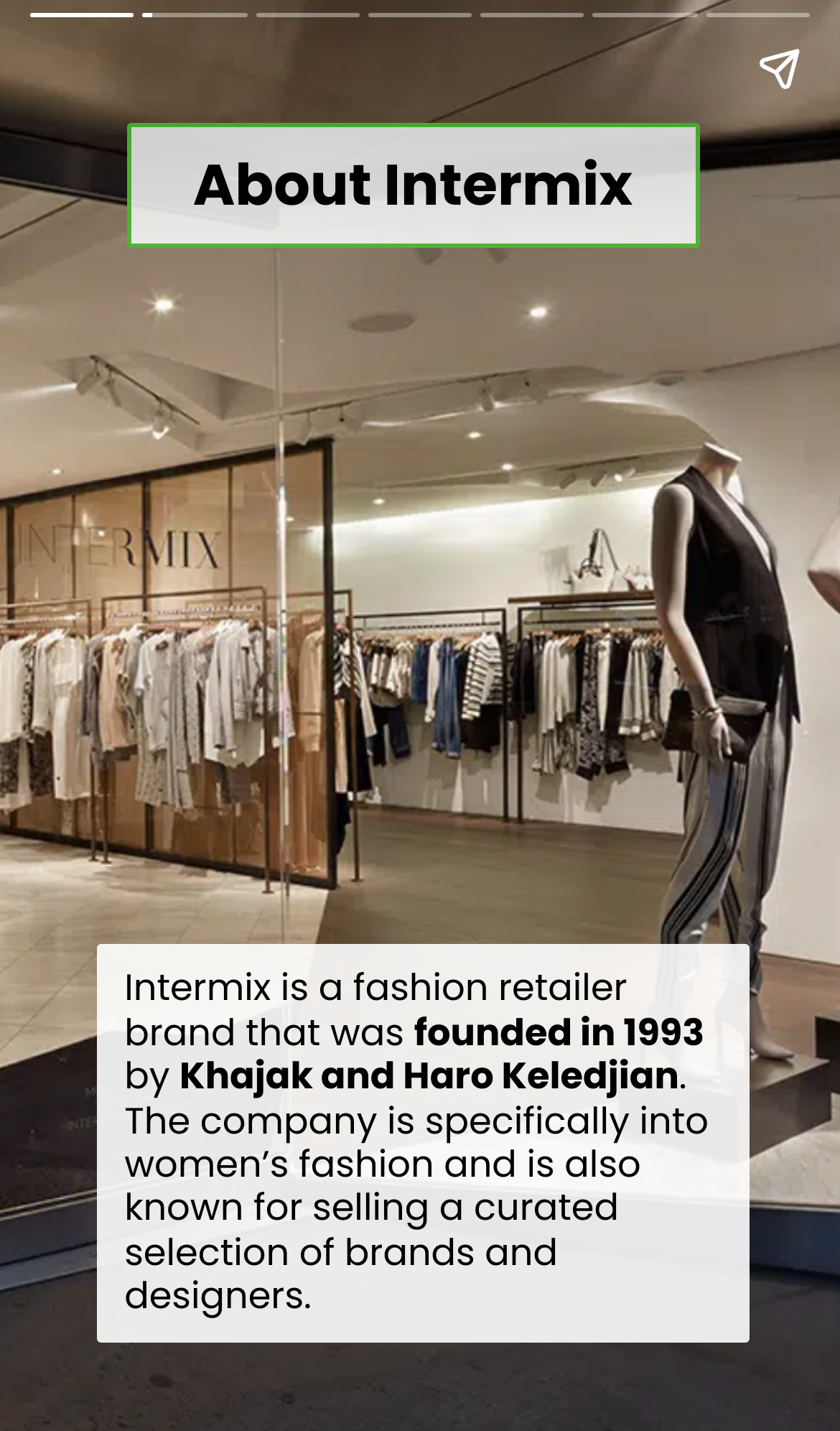What is the purpose of the 'Share story' button?
Craft a detailed and extensive response to the question.

The 'Share story' button is located at the top of the webpage, suggesting that its purpose is to allow users to share the story or article about Intermix with others.